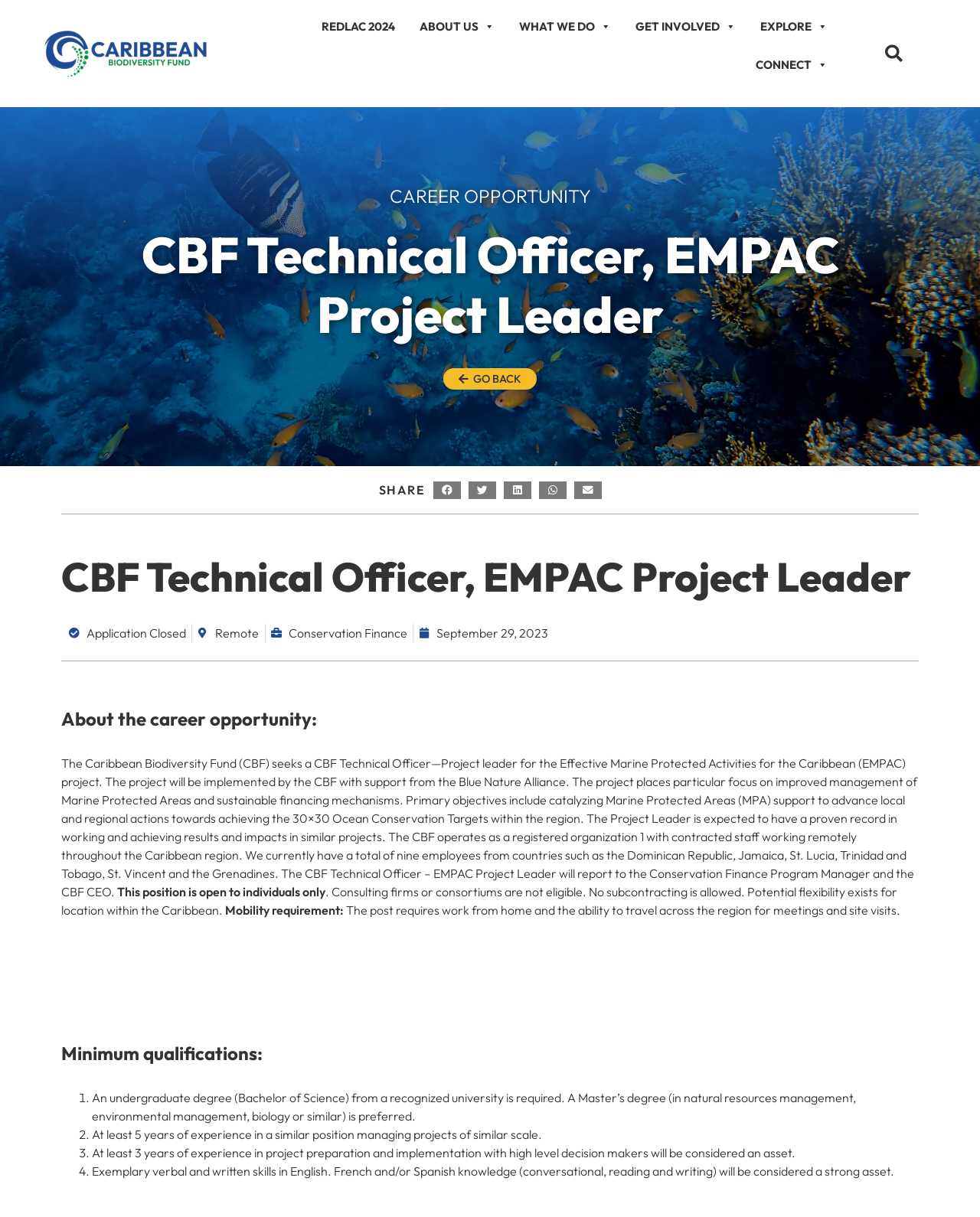Pinpoint the bounding box coordinates of the area that must be clicked to complete this instruction: "Search for something".

[0.873, 0.031, 0.951, 0.057]